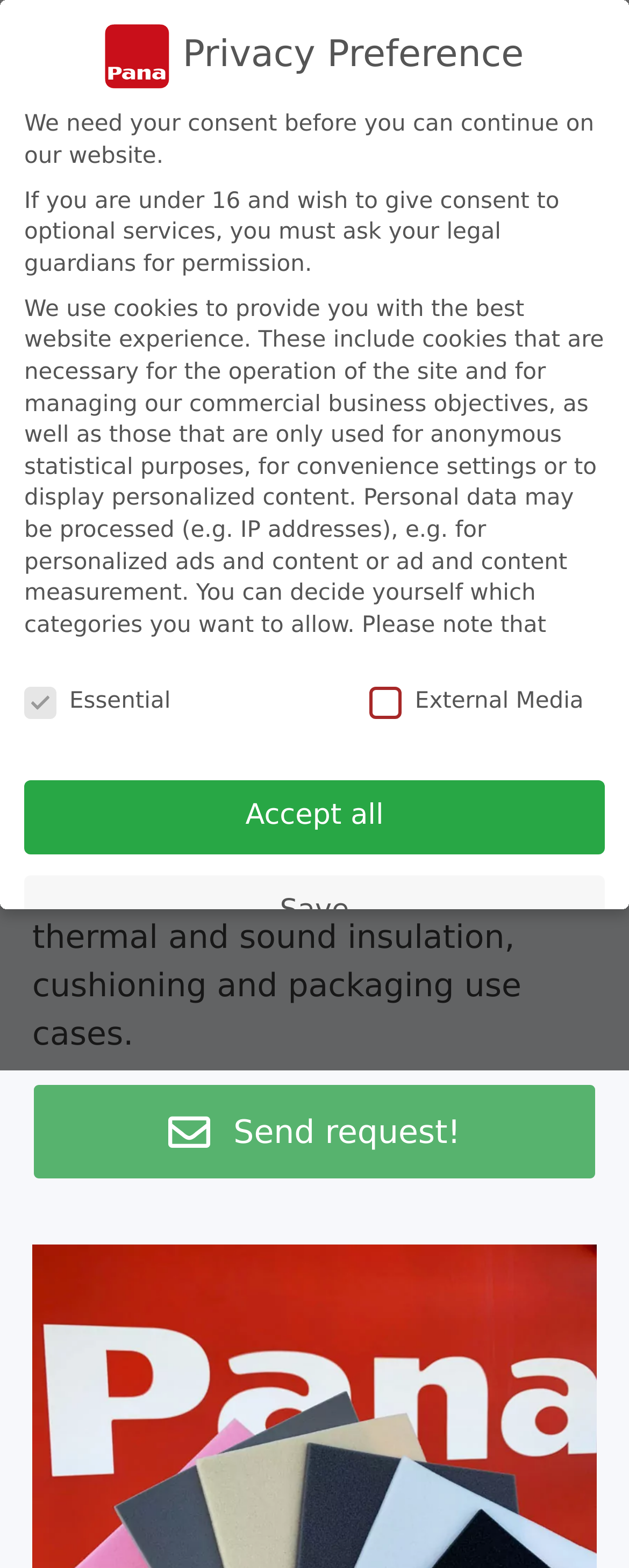What is the purpose of PANA's polyurethane foams?
Using the picture, provide a one-word or short phrase answer.

Sealing, thermal and sound insulation, cushioning and packaging